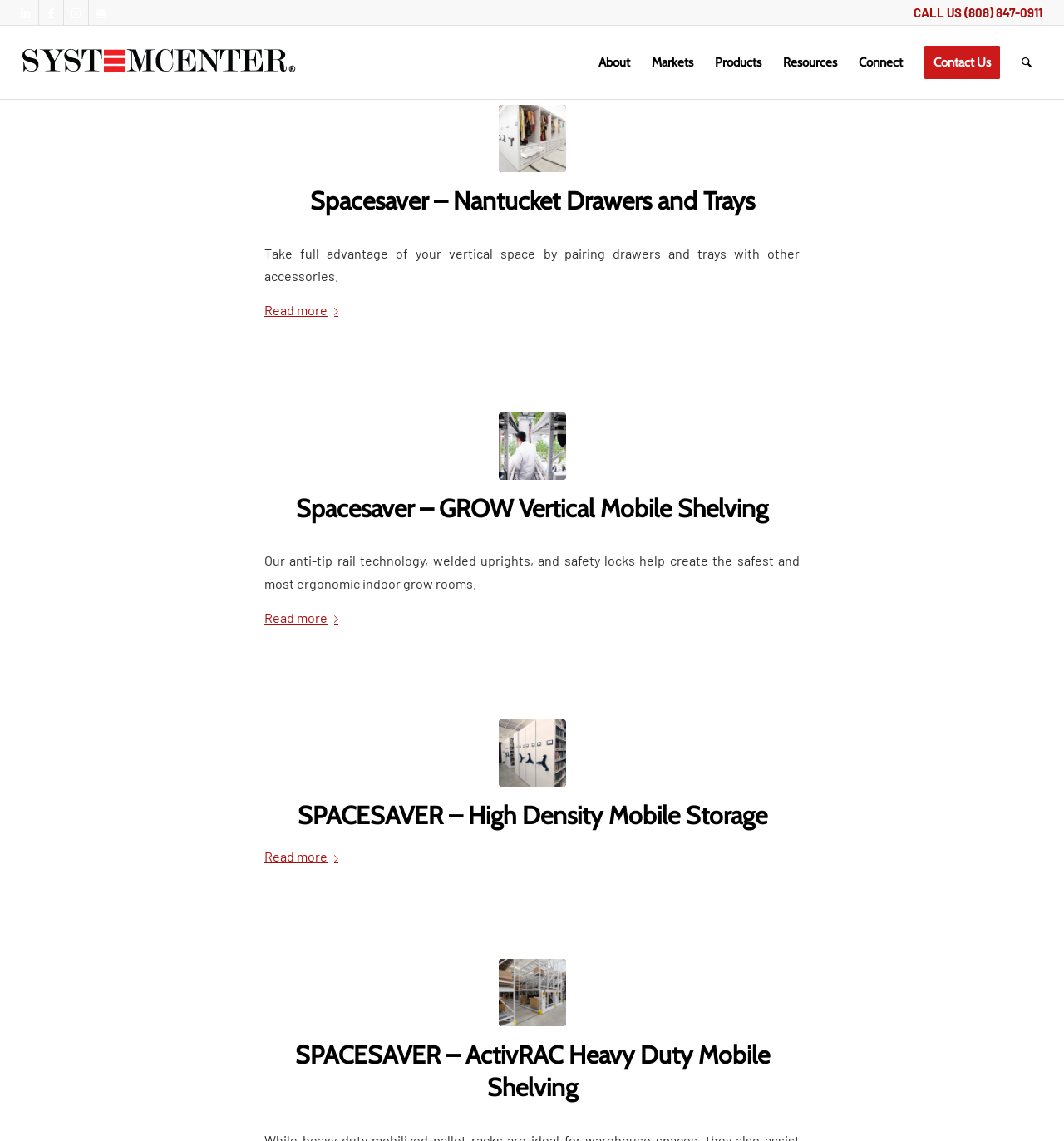How many articles are on the webpage?
Offer a detailed and exhaustive answer to the question.

There are three article elements on the webpage, each containing a heading, a link, and a static text element. These articles are stacked vertically below the menu bar.